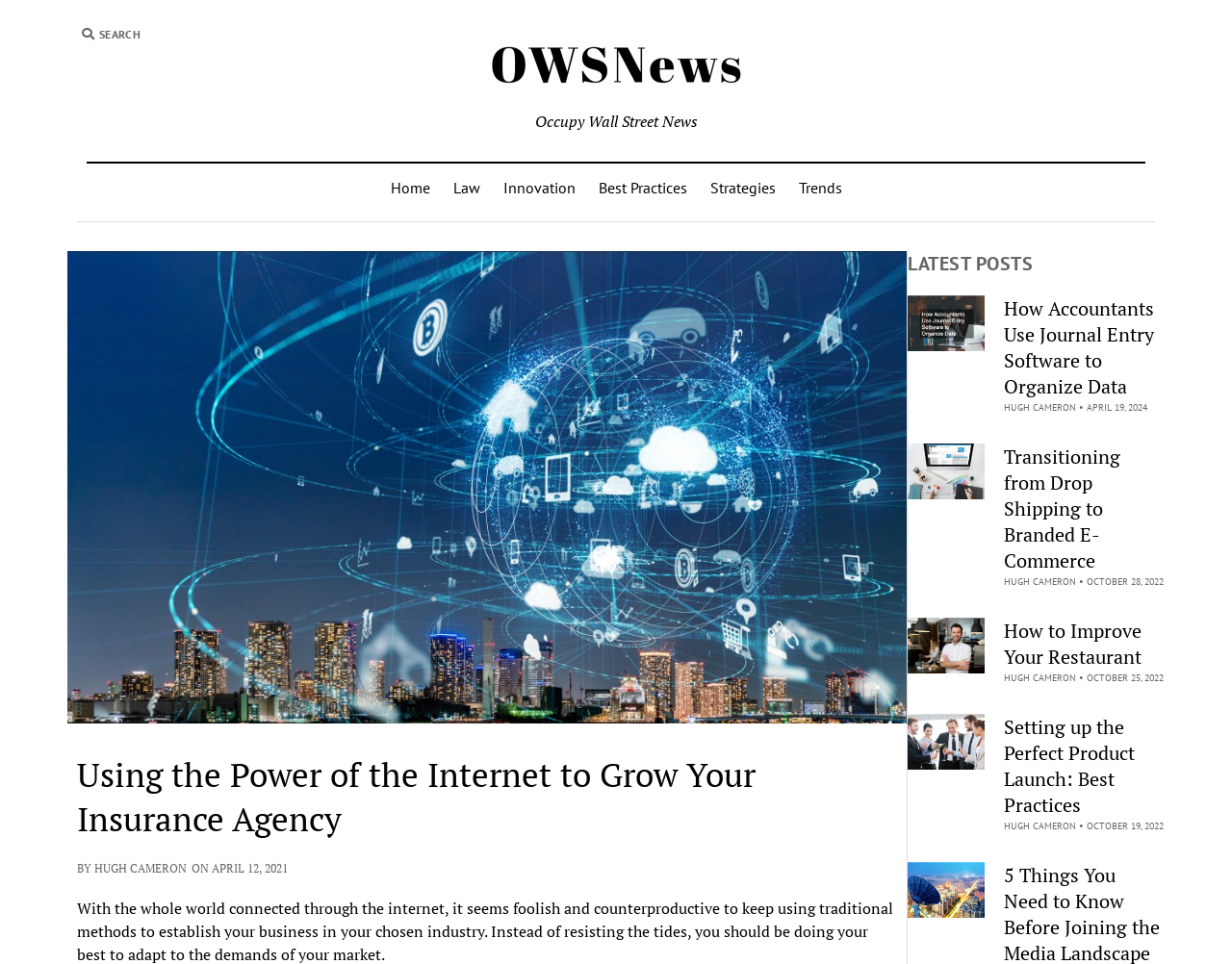Identify the bounding box coordinates of the section that should be clicked to achieve the task described: "Go to Privacy Policy".

None